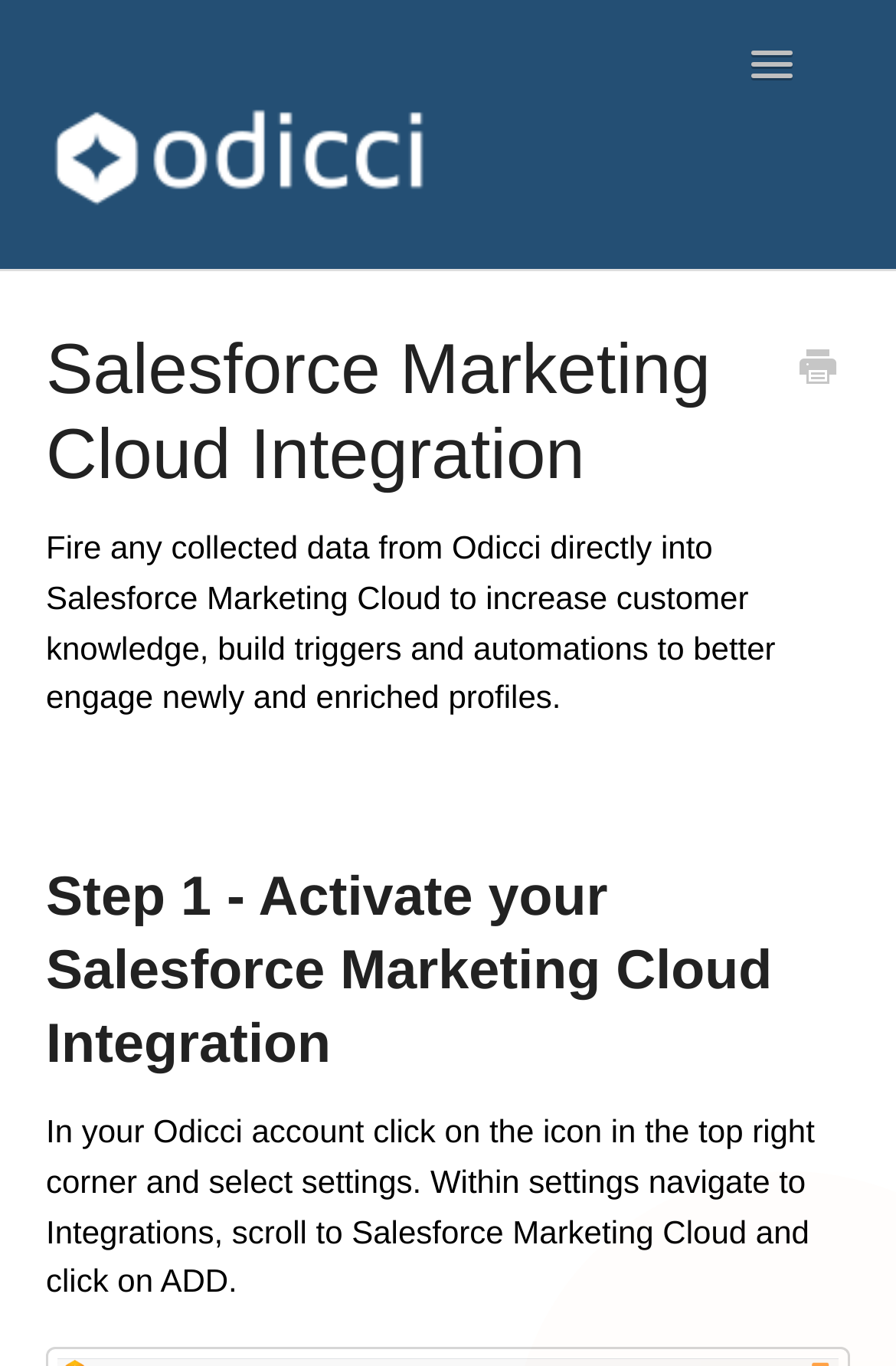What is the name of the online help system? Based on the image, give a response in one word or a short phrase.

ODICCI